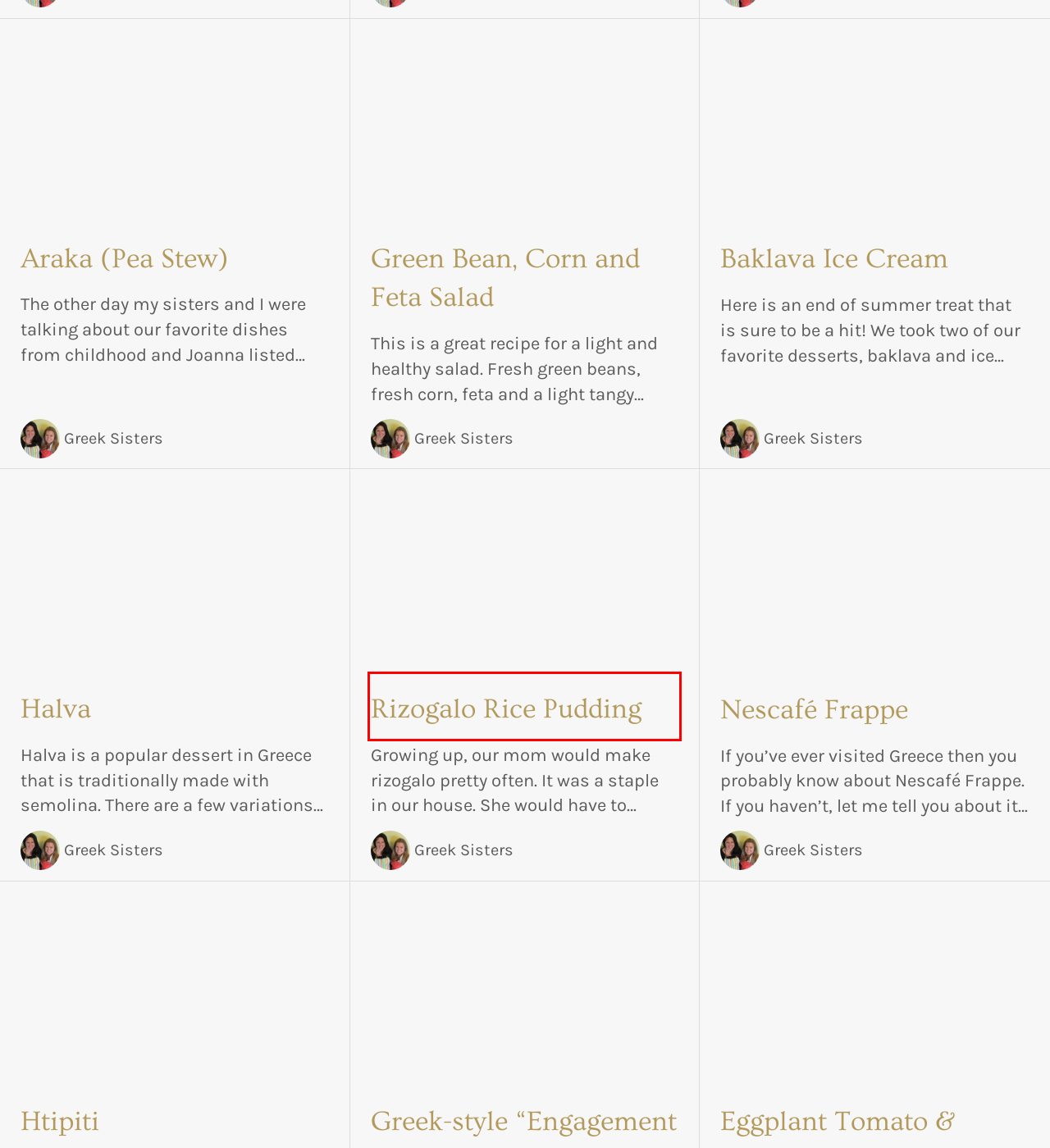Given a screenshot of a webpage, identify the red bounding box and perform OCR to recognize the text within that box.

Growing up, our mom would make rizogalo pretty often. It was a staple in our house. She would have to ration it because Joanna would eat it all. It was her favorite dessert. So that’s why over the years, Joanna has tried to come up with a recipe as good as my mom’s, and it looks like she’s done it. Give it a try. It’s some good Greek comfort food.